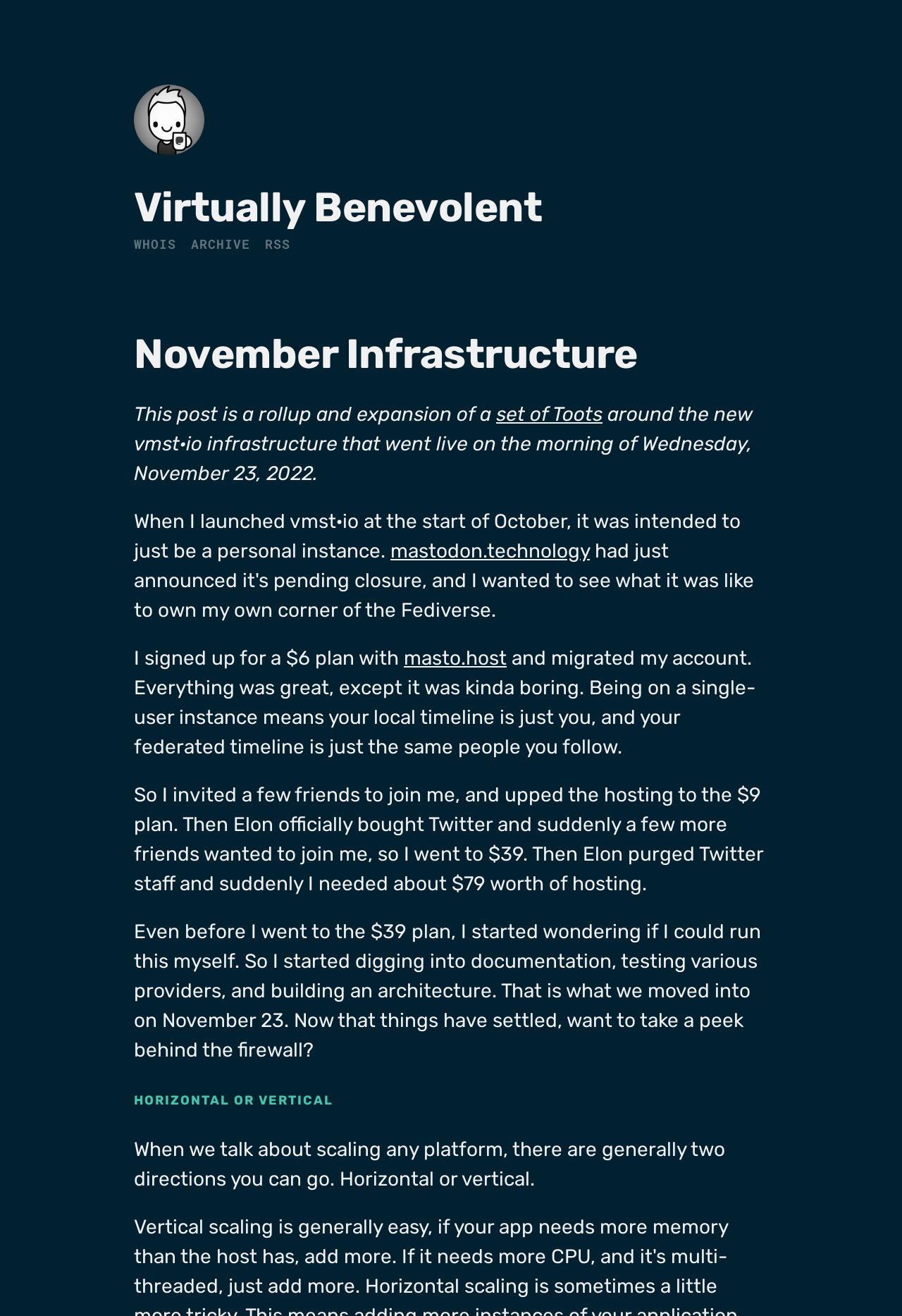What is the name of the infrastructure mentioned?
Please elaborate on the answer to the question with detailed information.

The question asks about the name of the infrastructure mentioned in the webpage. By reading the text, we can find the answer in the sentence 'around the new vmst·io infrastructure that went live on the morning of Wednesday, November 23, 2022.'